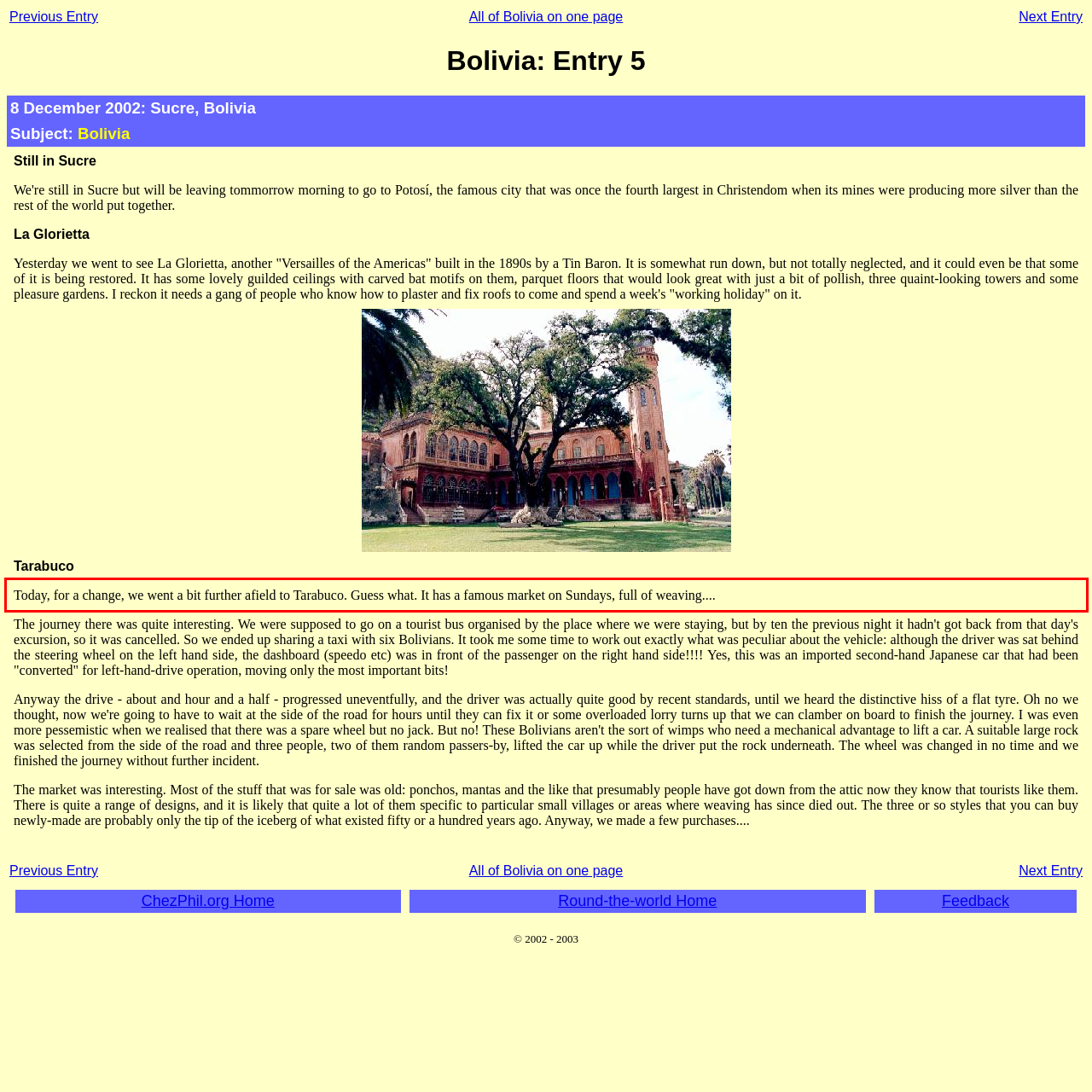Identify and extract the text within the red rectangle in the screenshot of the webpage.

Today, for a change, we went a bit further afield to Tarabuco. Guess what. It has a famous market on Sundays, full of weaving....